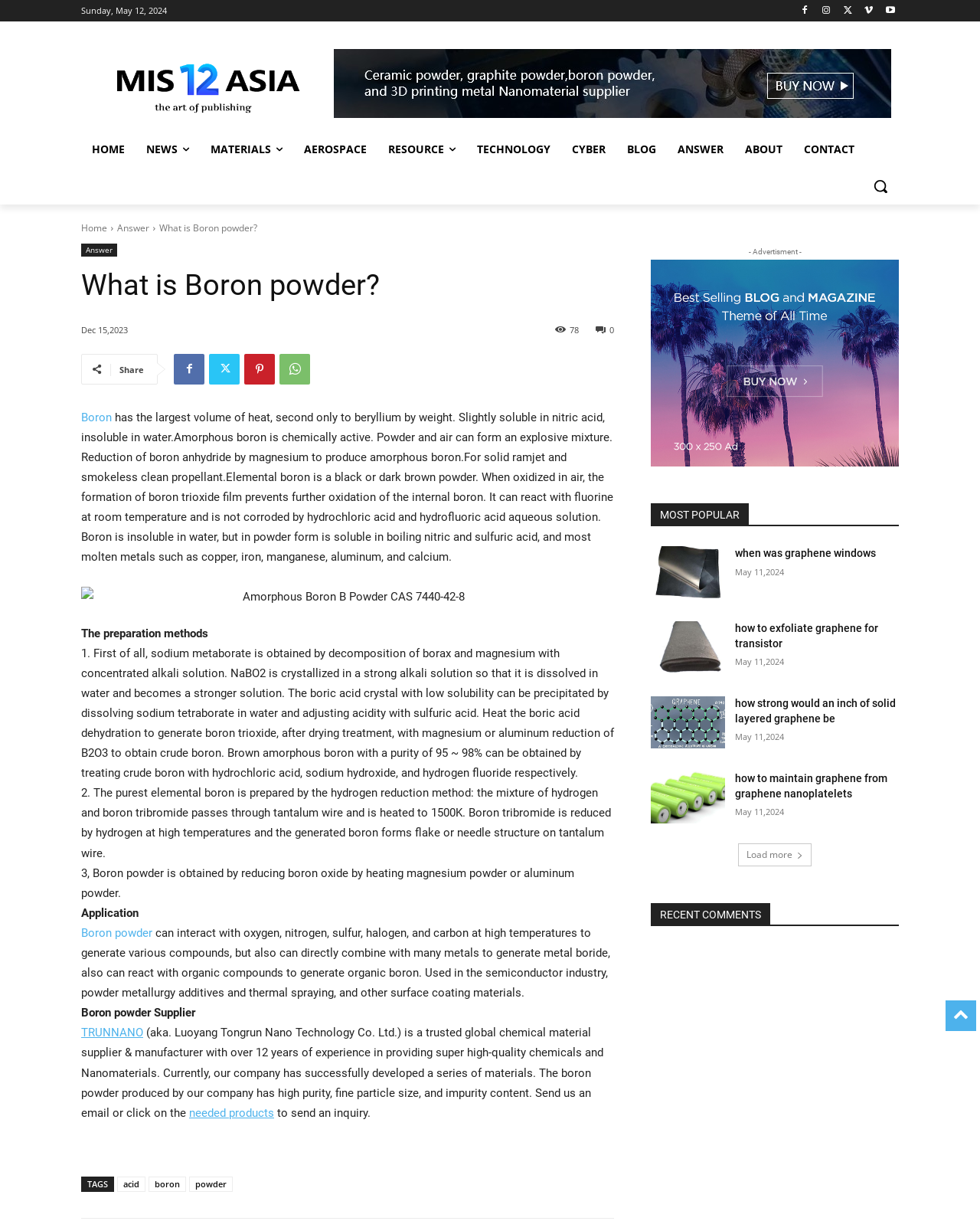How many links are there in the 'MOST POPULAR' section?
Could you answer the question with a detailed and thorough explanation?

I counted the number of links in the 'MOST POPULAR' section, which starts with 'when was graphene windows' and ends with 'how to maintain graphene from graphene nanoplatelets', and found that there are 4 links.